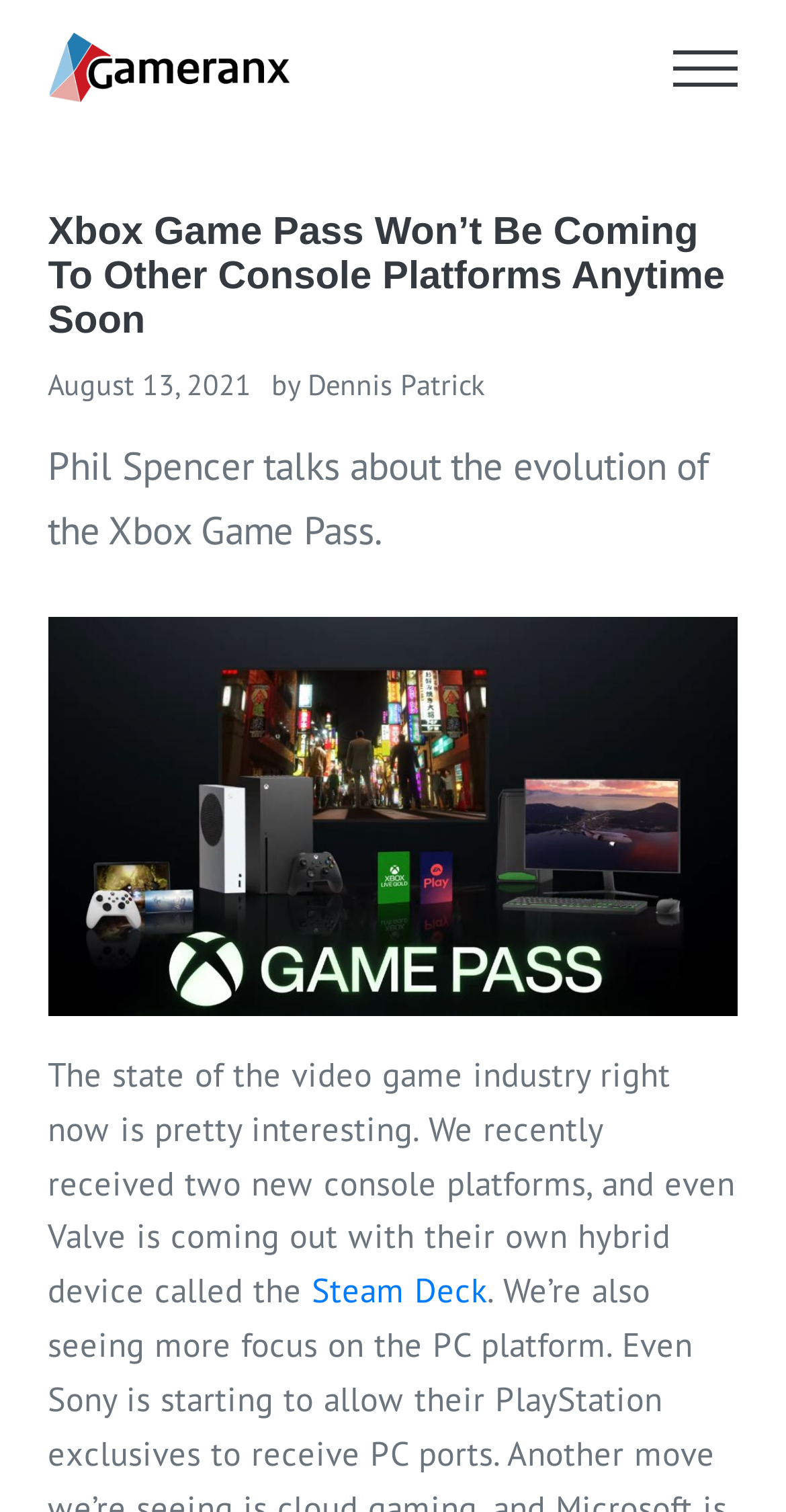Describe every aspect of the webpage comprehensively.

The webpage is about Xbox Game Pass and its availability on other console platforms. At the top left corner, there are three "Skip to" links, allowing users to navigate to main content, header right navigation, or site footer. Next to these links, there is a "Gameranx" logo, which is an image with a corresponding link. Below the logo, there is a static text "Video Game News, Lists & Guides" that describes the website's content.

On the top right corner, there is a "Menu" button that, when expanded, displays the webpage's title "Xbox Game Pass Won’t Be Coming To Other Console Platforms Anytime Soon" as a heading. Below the title, there is a time stamp "August 13, 2021" and the author's name "Dennis Patrick" as a link.

The main content of the webpage starts with a paragraph of text that discusses Phil Spencer's talk about the evolution of Xbox Game Pass. Below this paragraph, there is a figure, likely an image, that takes up most of the width of the webpage. The article continues with another paragraph of text that discusses the current state of the video game industry, mentioning the recent release of new console platforms and Valve's hybrid device called the Steam Deck, which is linked in the text.